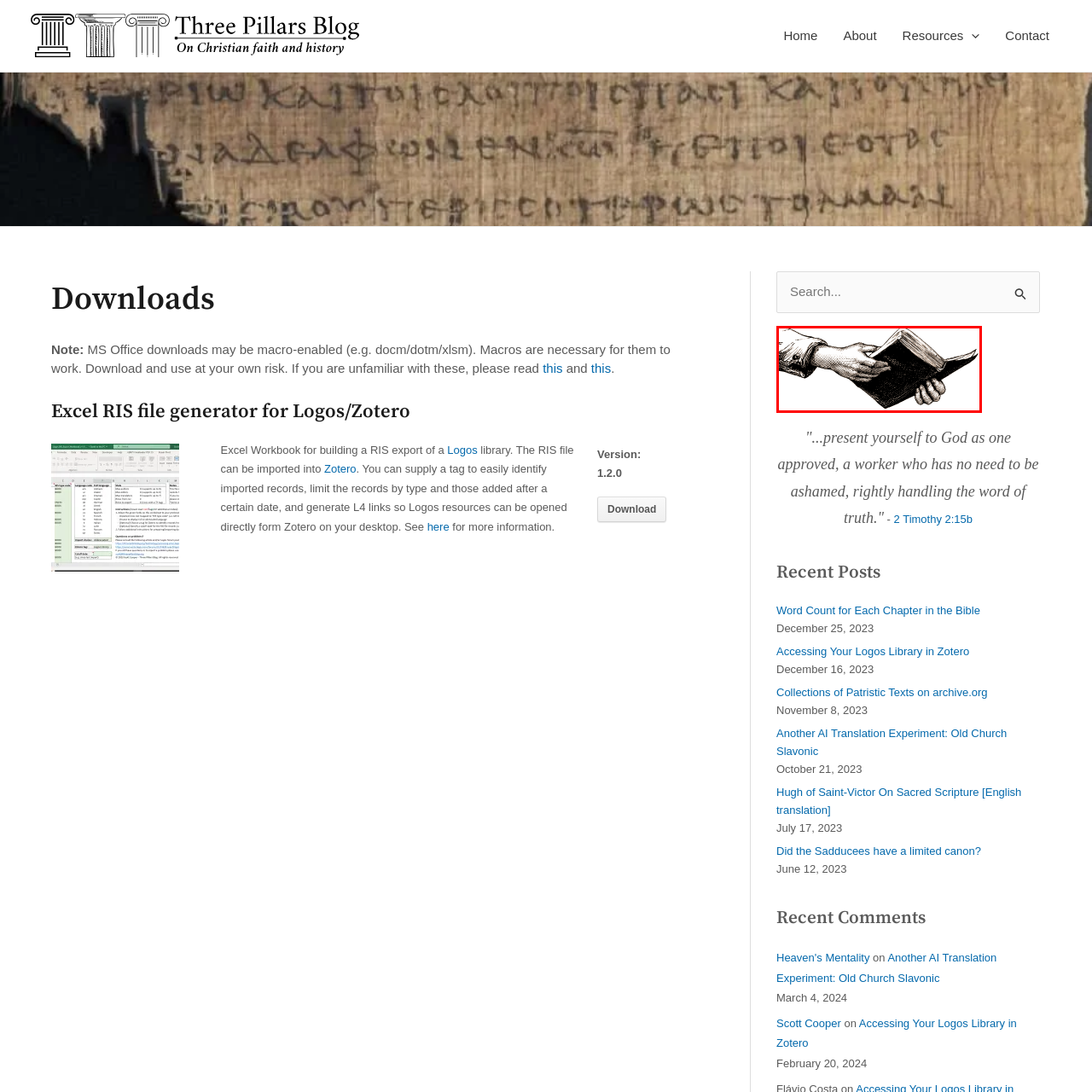Inspect the area enclosed by the red box and reply to the question using only one word or a short phrase: 
What is the significance of the accompanying text?

It highlights the importance of truth